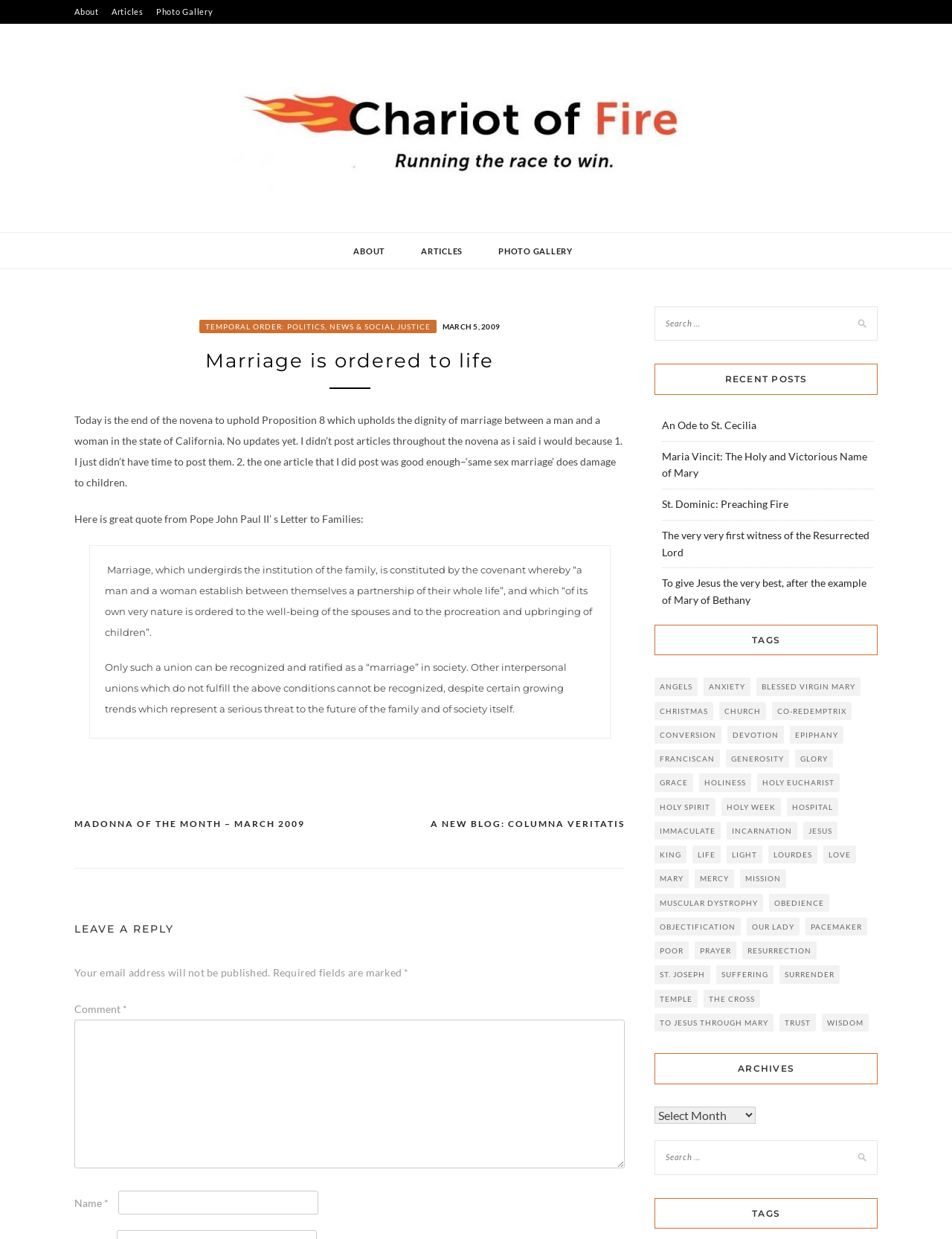Explain the webpage in detail.

The webpage is titled "Marriage is ordered to life – Chariot of Fire" and has a navigation menu at the top with links to "About", "Articles", and "Photo Gallery". Below the navigation menu, there is a large image of "Chariot of Fire" with a heading "CHARIOT OF FIRE" above it. 

To the right of the image, there are three links: "ABOUT", "ARTICLES", and "PHOTO GALLERY". Below these links, there is an article with a heading "Marriage is ordered to life" and a subheading "TEMPORAL ORDER: POLITICS, NEWS & SOCIAL JUSTICE". The article discusses the importance of upholding Proposition 8, which defines marriage as between a man and a woman in California. 

The article also includes a quote from Pope John Paul II's Letter to Families, which emphasizes the importance of marriage and family. There is a blockquote with a passage from the letter, which highlights the significance of marriage as a union between a man and a woman for the well-being of the spouses and the procreation and upbringing of children.

Below the article, there is a post navigation section with links to "A NEW BLOG: COLUMNA VERITATIS" and "MADONNA OF THE MONTH – MARCH 2009". 

On the right side of the page, there is a search bar and a section titled "RECENT POSTS" with links to five recent articles. Below this section, there is a "TAGS" section with links to various tags, including "Angels", "anxiety", "Blessed Virgin Mary", and others. Each tag has a number of items associated with it, ranging from 2 to 5 items.

At the bottom of the page, there is a comment section where users can leave a reply. The section includes fields for name, email, and comment, as well as a "Comment" button.